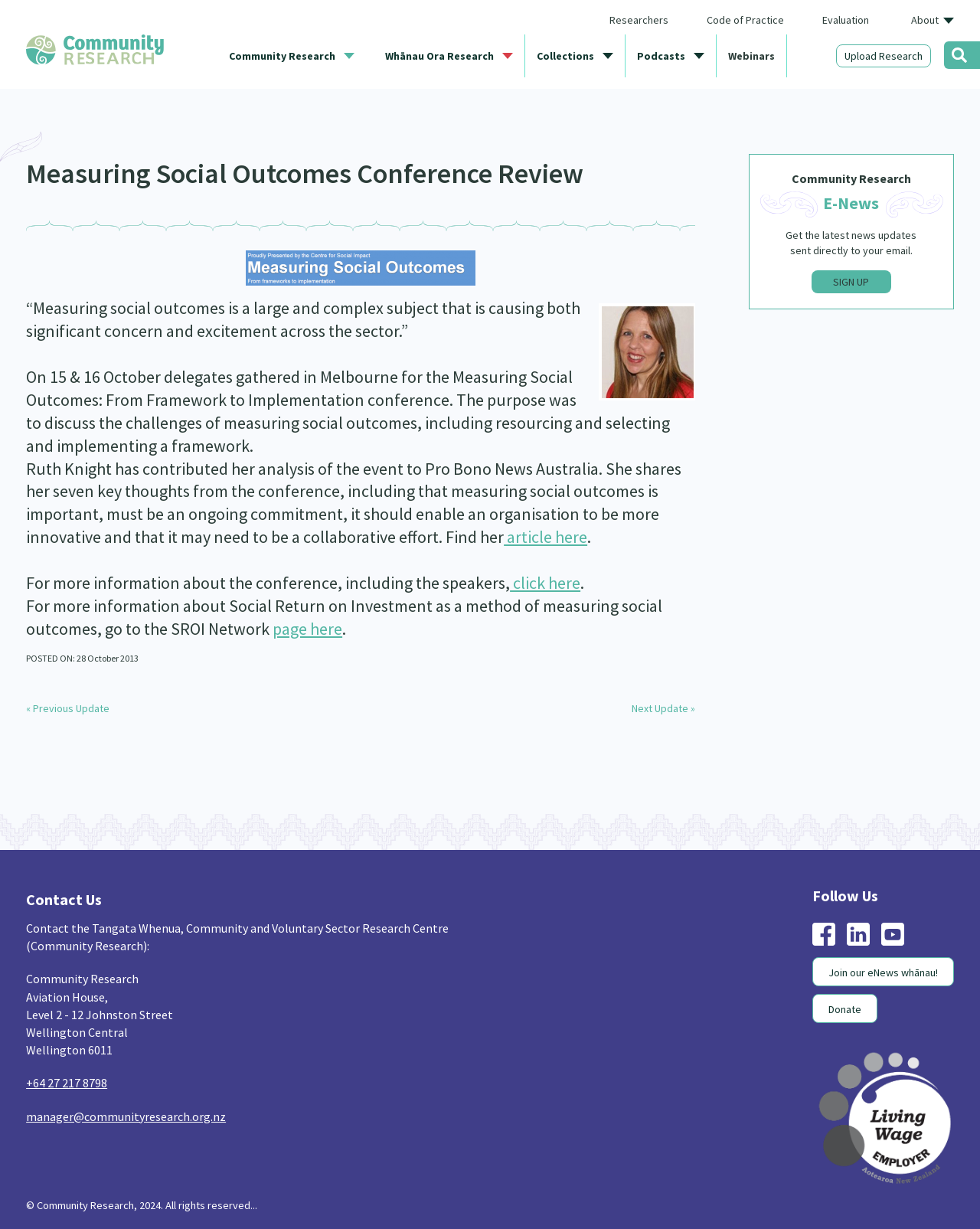Locate the bounding box coordinates for the element described below: "Refugee and Asylum seekers6". The coordinates must be four float values between 0 and 1, formatted as [left, top, right, bottom].

[0.292, 0.161, 0.485, 0.182]